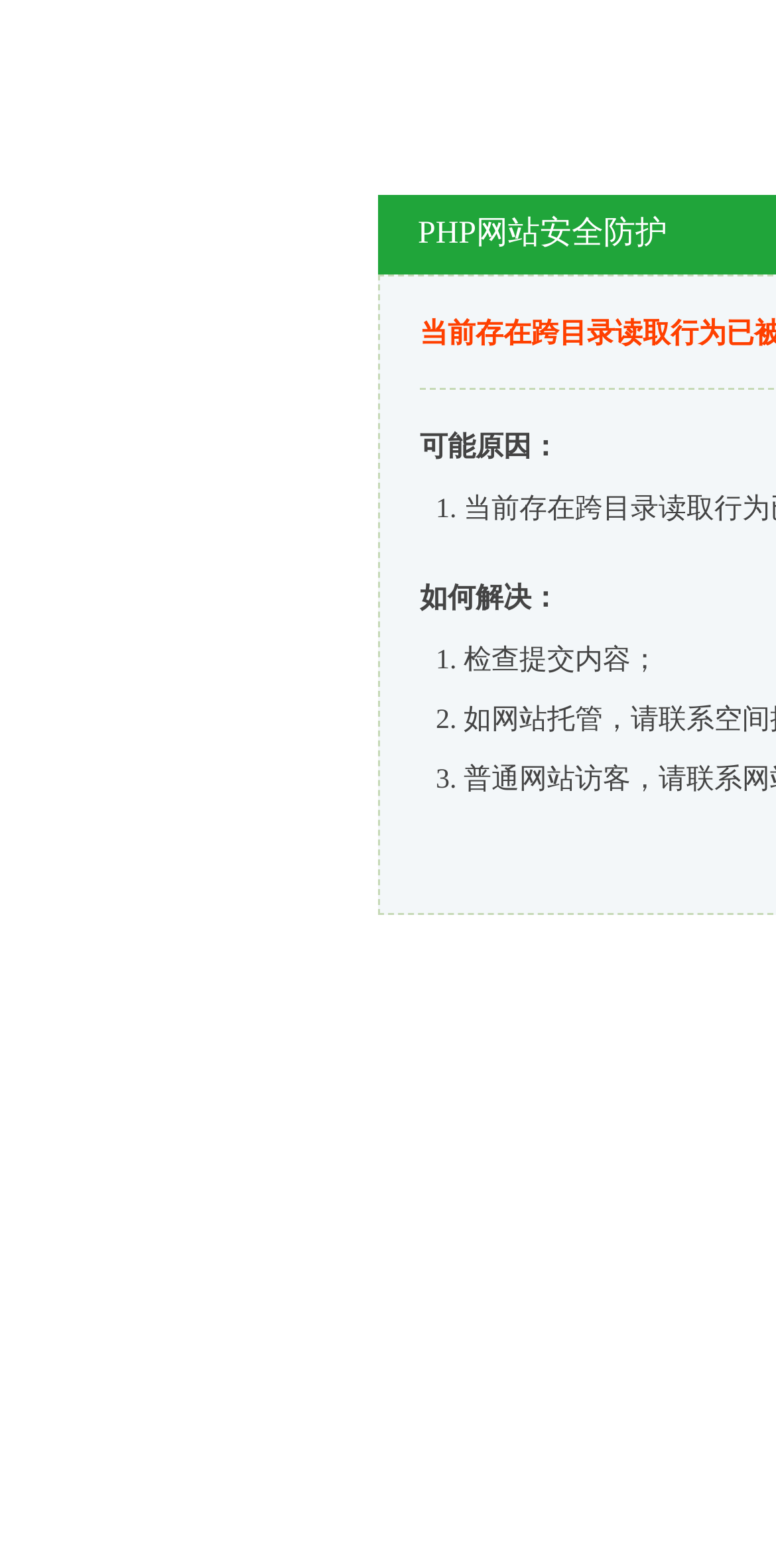Provide a single word or phrase to answer the given question: 
What is the topic of the webpage?

PHP website security protection